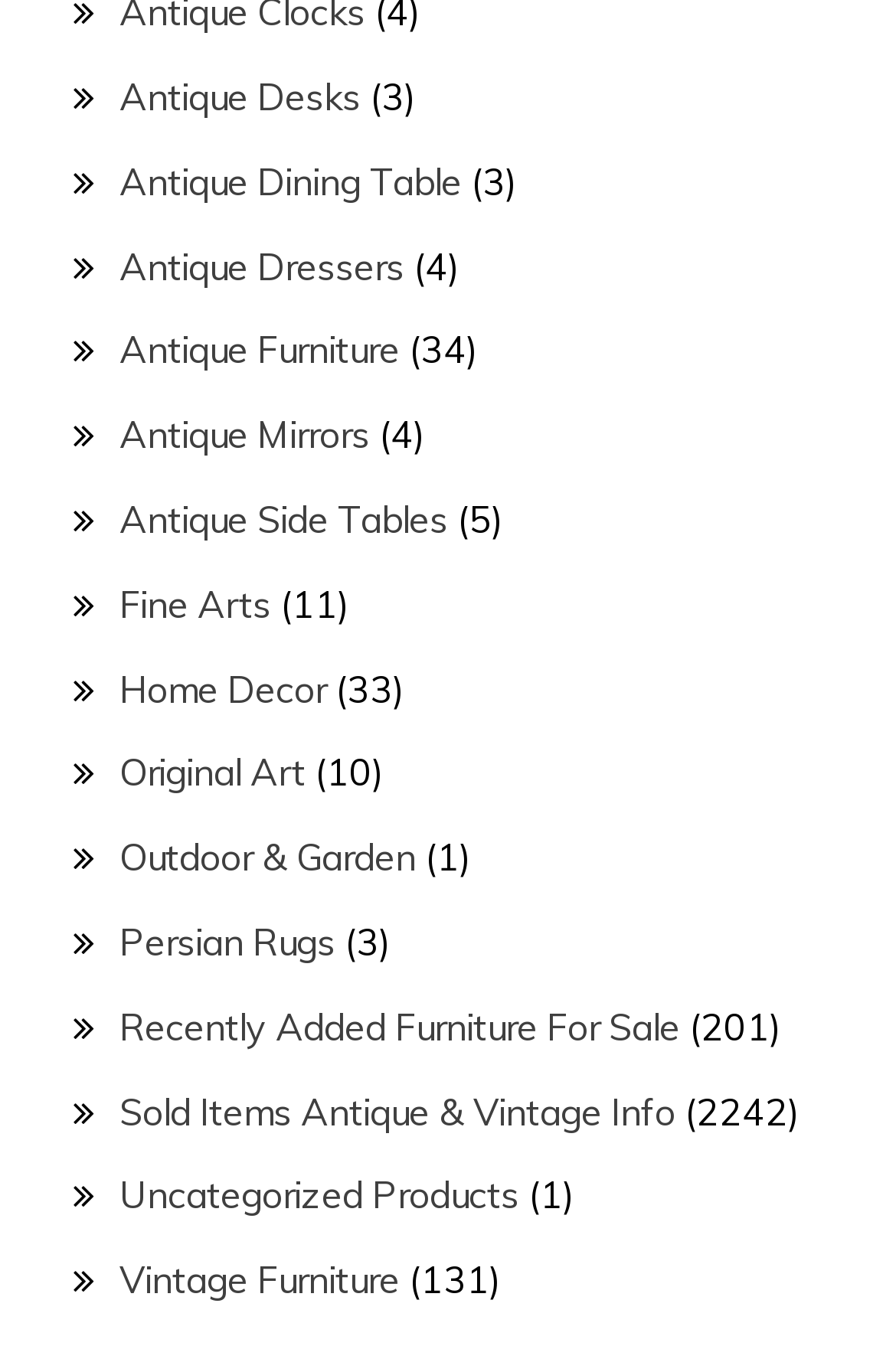Is there a category for outdoor furniture?
Kindly give a detailed and elaborate answer to the question.

The link 'Outdoor & Garden' is listed among other categories, suggesting that there is a category specifically for outdoor furniture and garden-related items.